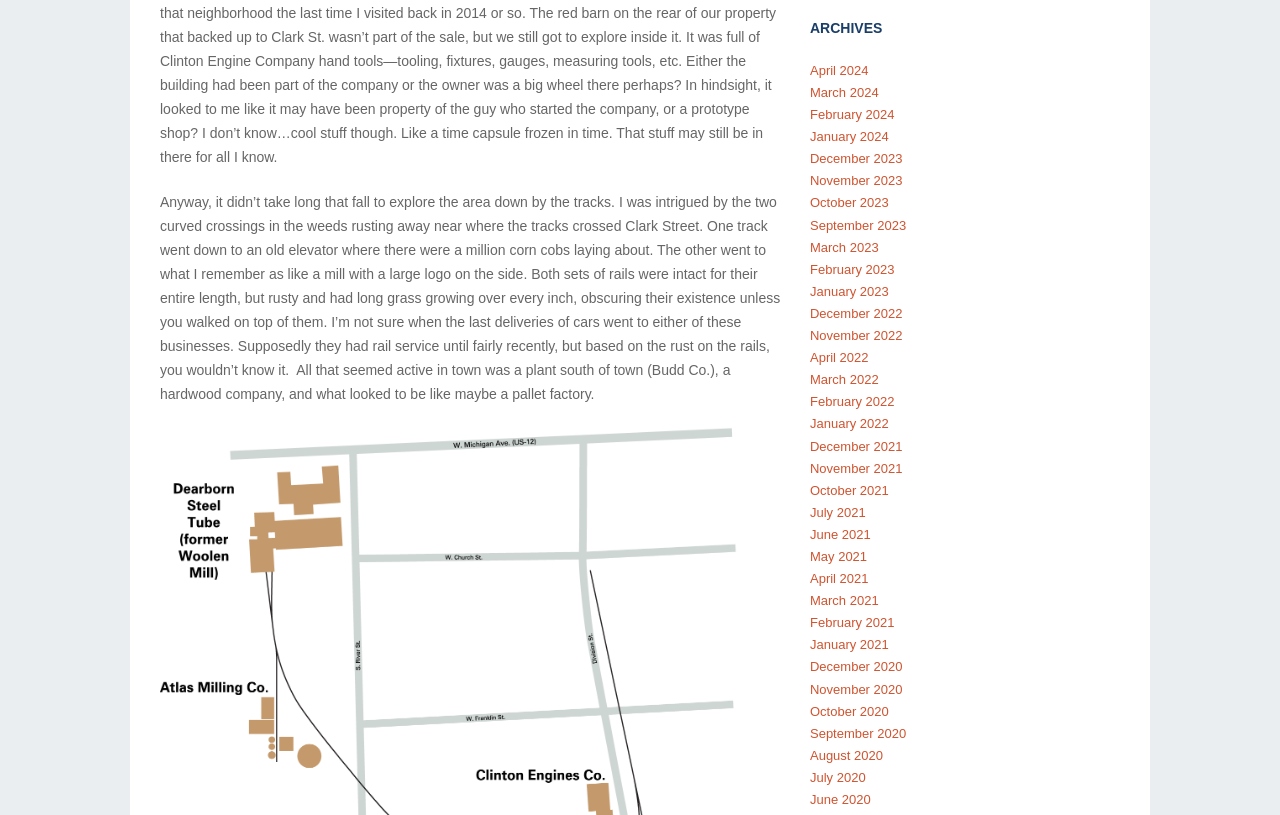Please provide the bounding box coordinates in the format (top-left x, top-left y, bottom-right x, bottom-right y). Remember, all values are floating point numbers between 0 and 1. What is the bounding box coordinate of the region described as: January 2021

[0.633, 0.782, 0.694, 0.8]